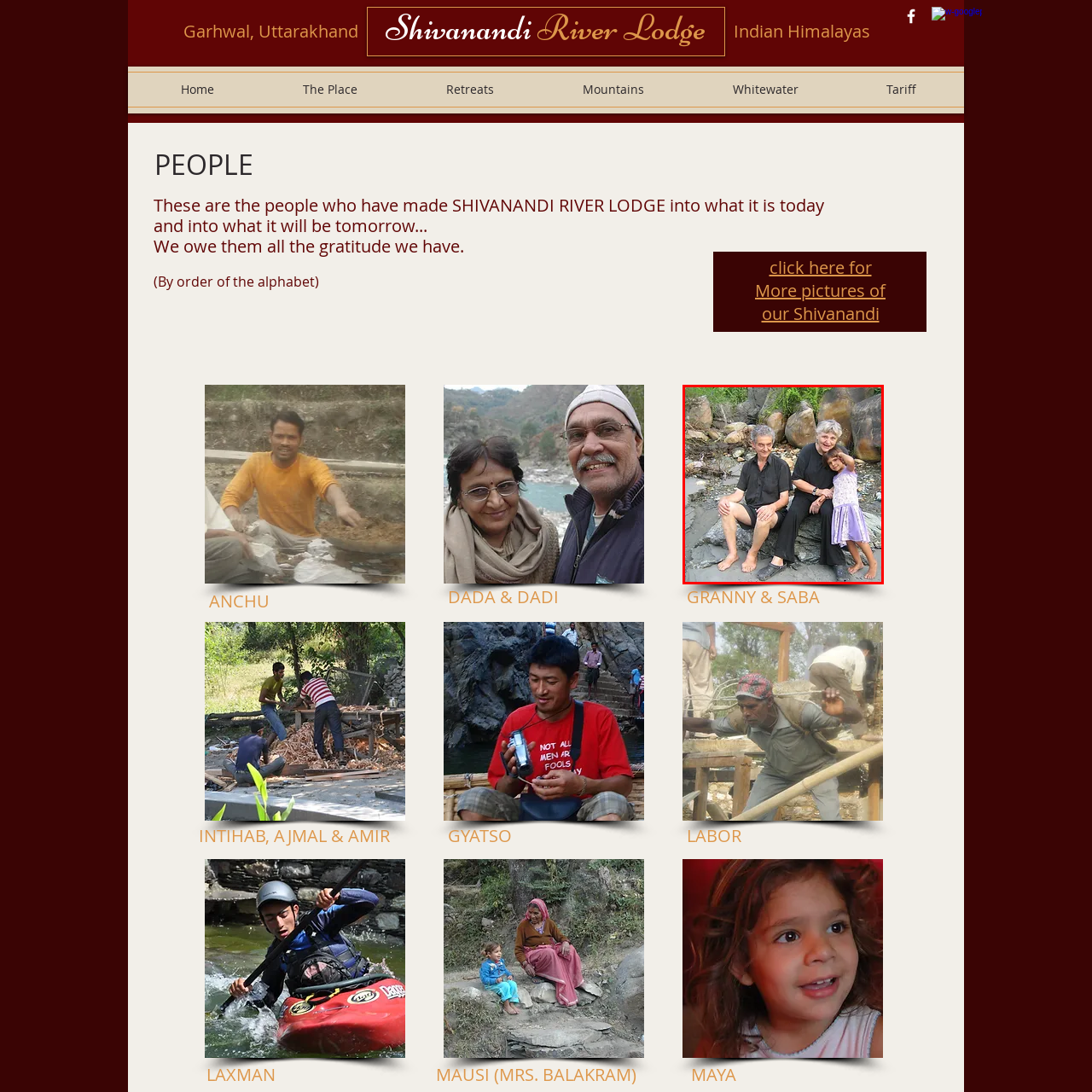Focus on the area marked by the red boundary, How many individuals are present in the image? Answer concisely with a single word or phrase.

three